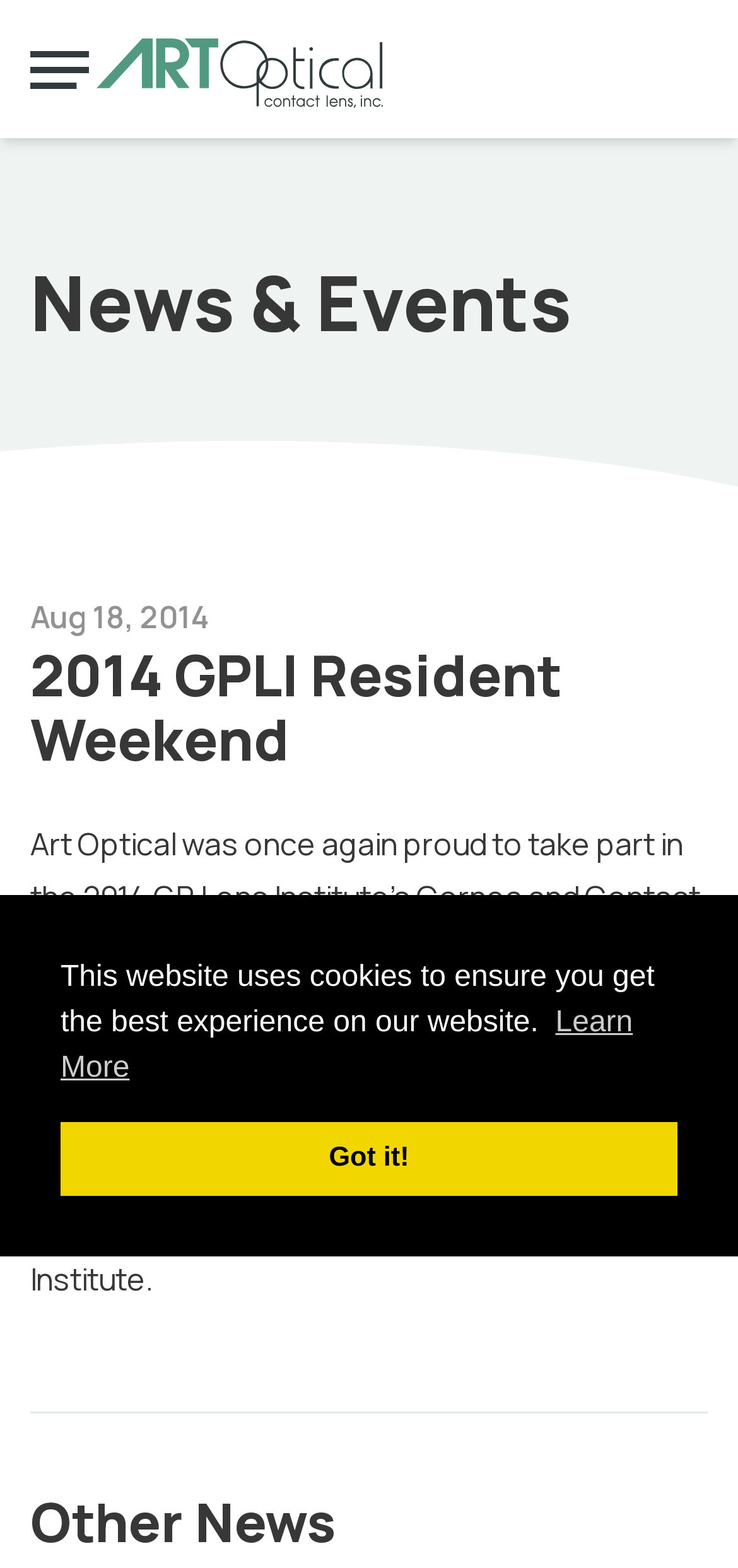Locate the bounding box coordinates of the UI element described by: "News & Events". The bounding box coordinates should consist of four float numbers between 0 and 1, i.e., [left, top, right, bottom].

[0.051, 0.25, 0.595, 0.295]